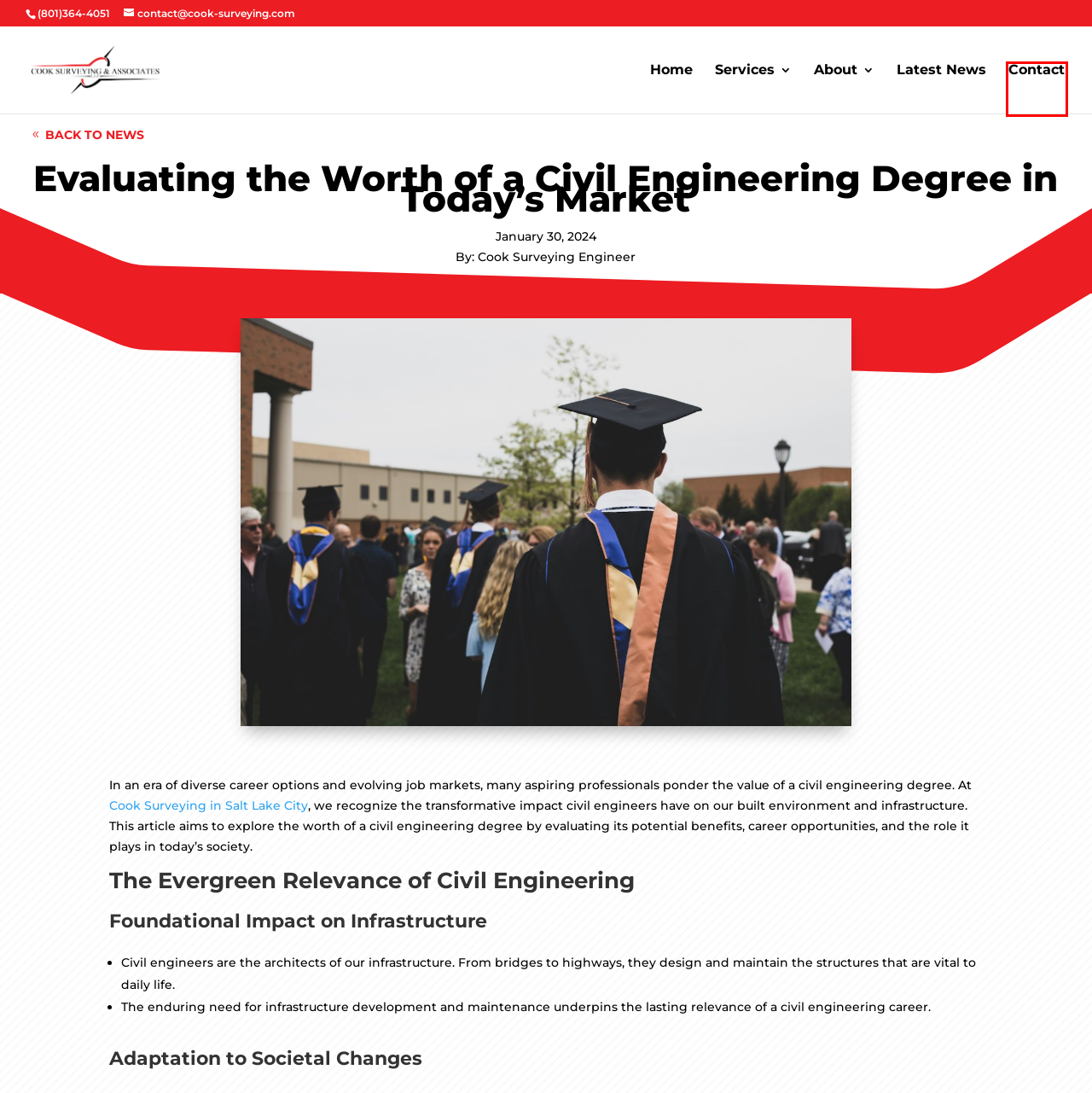A screenshot of a webpage is given, marked with a red bounding box around a UI element. Please select the most appropriate webpage description that fits the new page after clicking the highlighted element. Here are the candidates:
A. Contact Cook Surveying - Get in Touch with Our Experts | Cook Surveying
B. In-Line Inspection (ILI) Tracking Services | Cook Surveying
C. How to View Property Lines Using Google Maps in Salt Lake City | Cook Surveying
D. Hydrographic Surveying | Cook Surveying
E. Cook Surveying - Land Surveyors and Engineers in Salt Lake City | Cook Surveying
F. Cook Surveying - Expert Land Surveyors and Engineers | Cook Surveying
G. Electric Edge Media | Video Production | Southern Utah
H. Latest News and Articles - Stay Informed with Cook Surveying | Cook Surveying

A